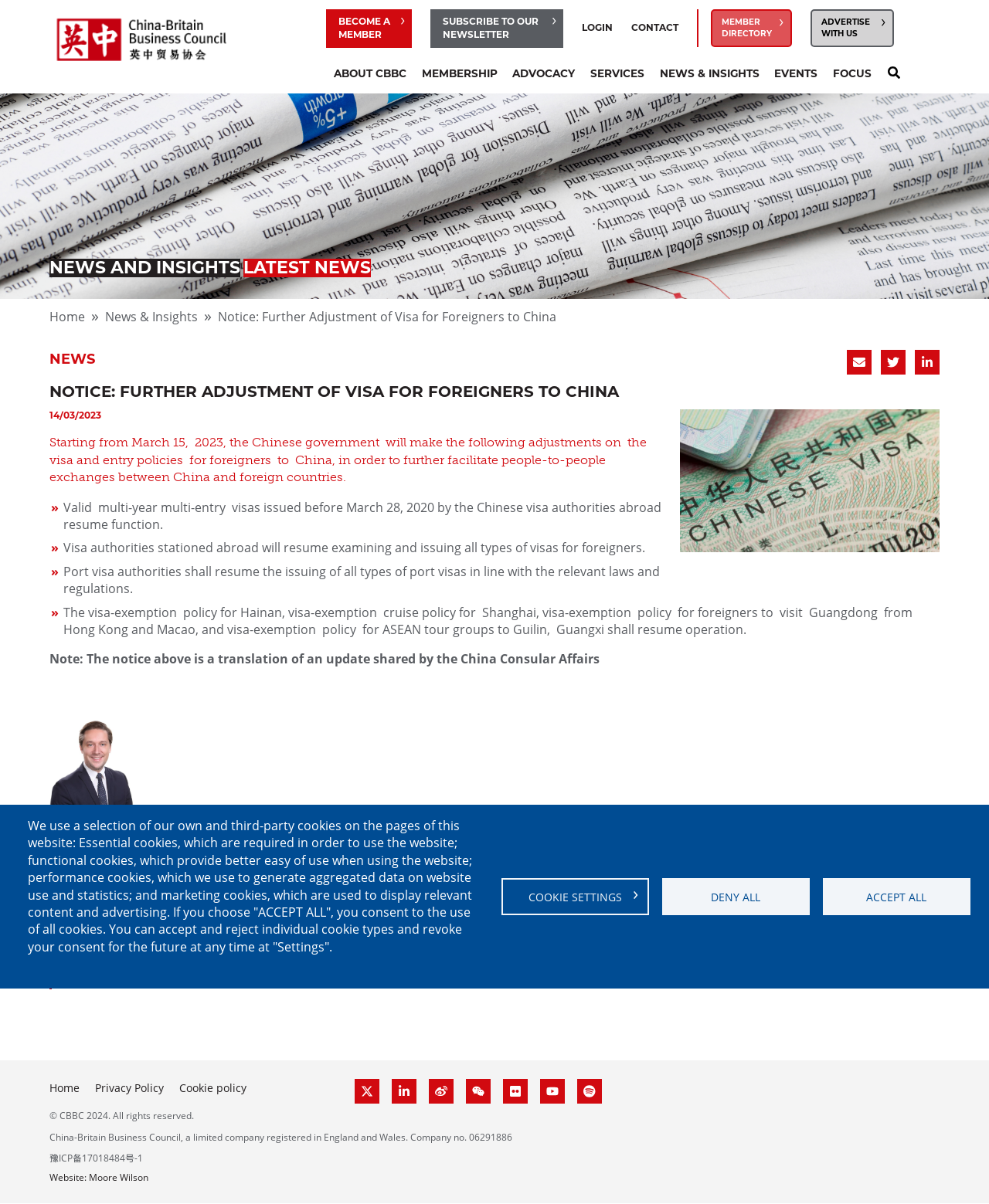Using the information shown in the image, answer the question with as much detail as possible: What is the topic of the news?

The topic of the news can be determined by reading the heading 'NOTICE: FURTHER ADJUSTMENT OF VISA FOR FOREIGNERS TO CHINA' and the content of the article, which discusses the adjustments to visa and entry policies for foreigners to China.